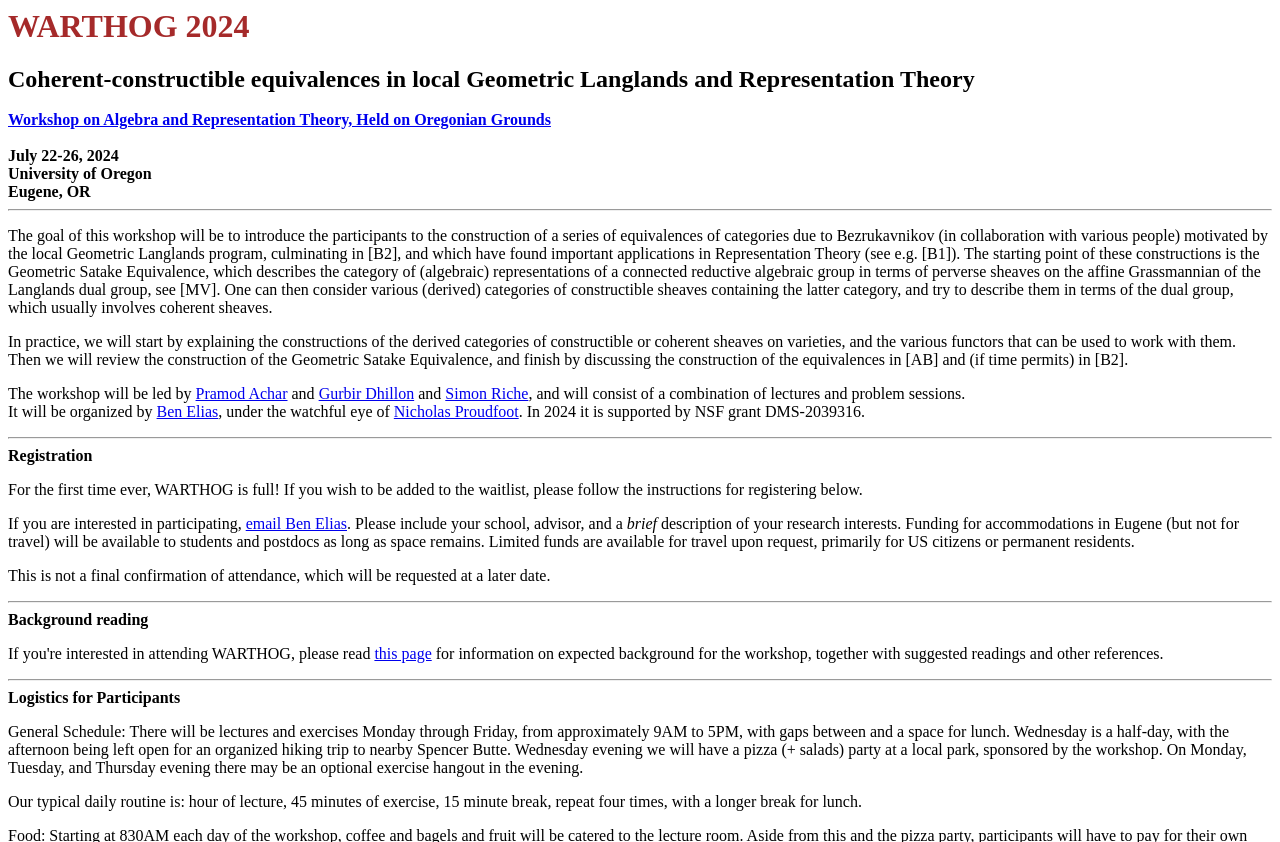Find the bounding box coordinates of the area to click in order to follow the instruction: "Sign up for the newsletter".

None